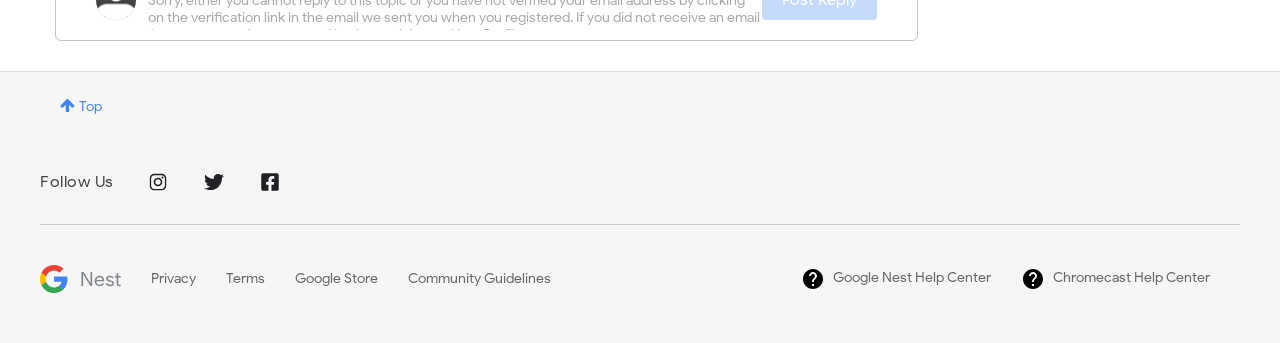What is the text above the social media links?
Please look at the screenshot and answer in one word or a short phrase.

Follow Us